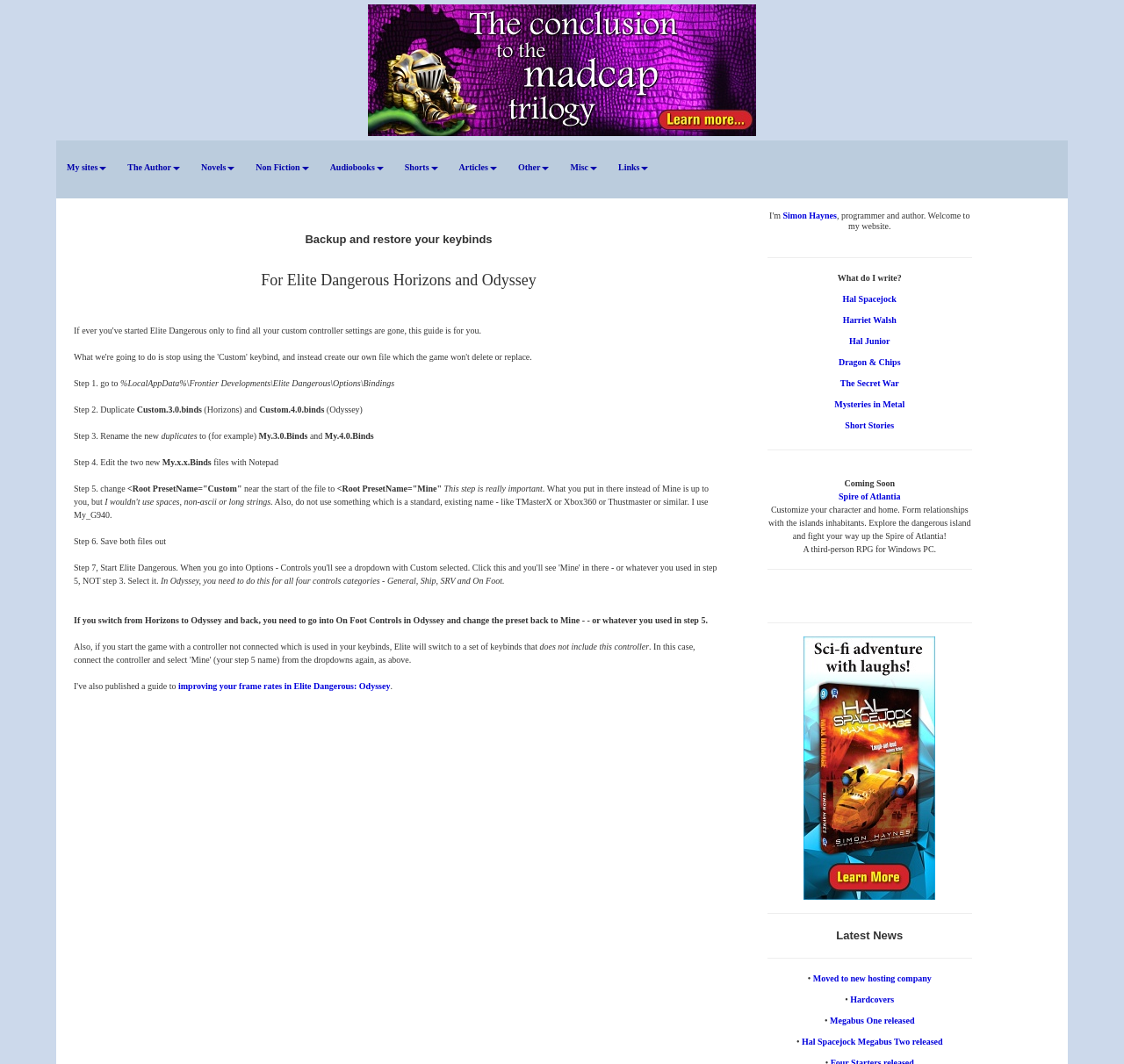What is the name of the author's website? Analyze the screenshot and reply with just one word or a short phrase.

Simon Haynes